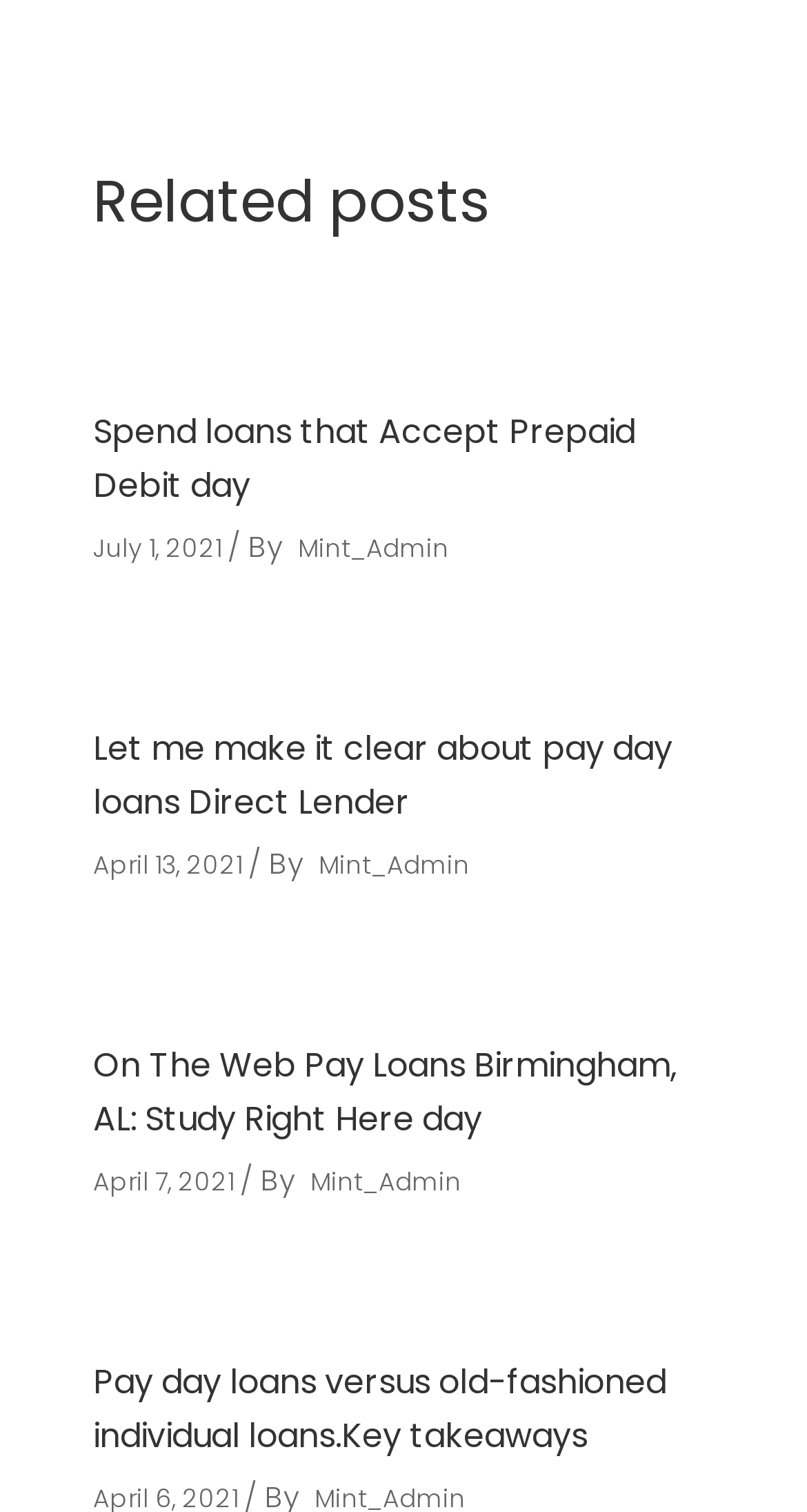Respond to the question below with a concise word or phrase:
Who is the author of the article 'Let me make it clear about pay day loans Direct Lender'?

Mint_Admin